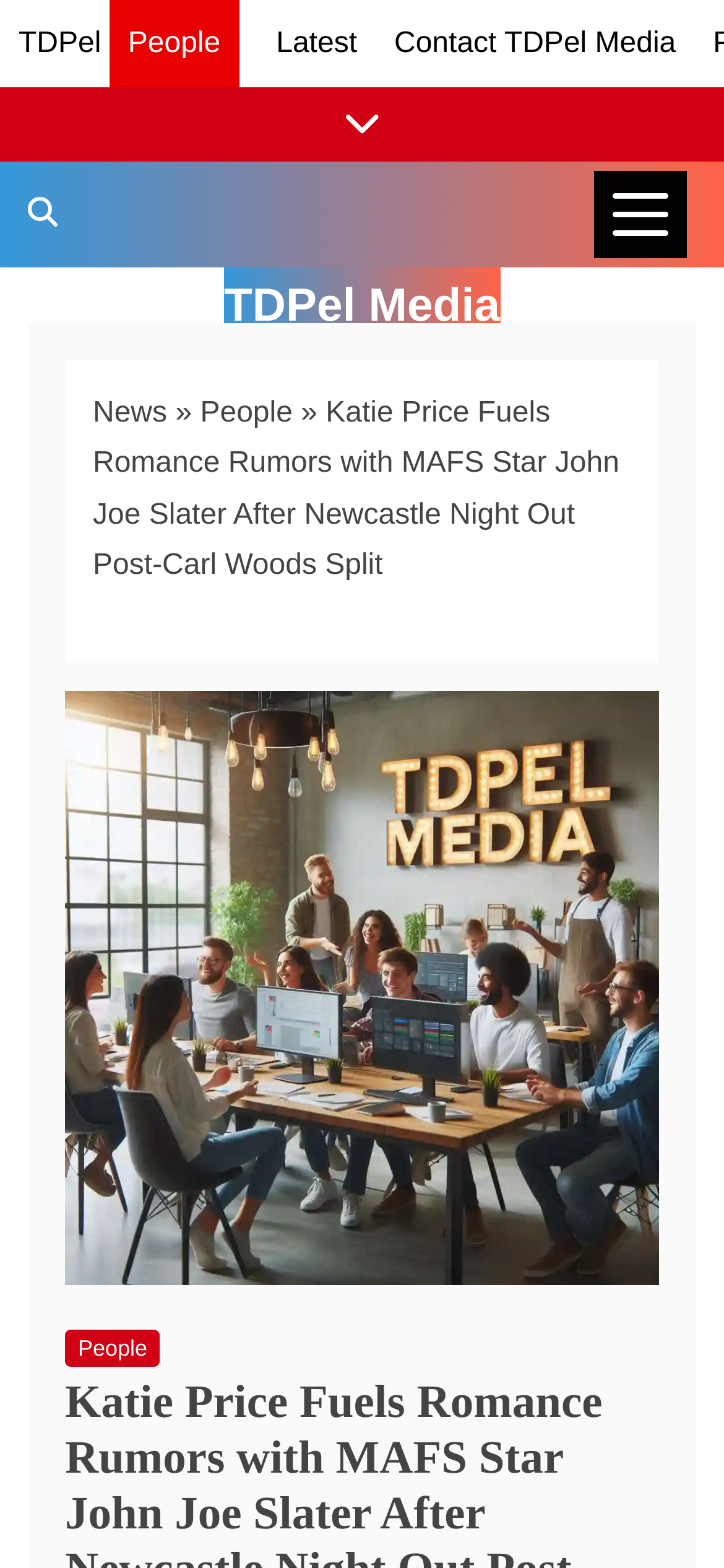Using the element description: "parent_node: Menu", determine the bounding box coordinates for the specified UI element. The coordinates should be four float numbers between 0 and 1, [left, top, right, bottom].

None